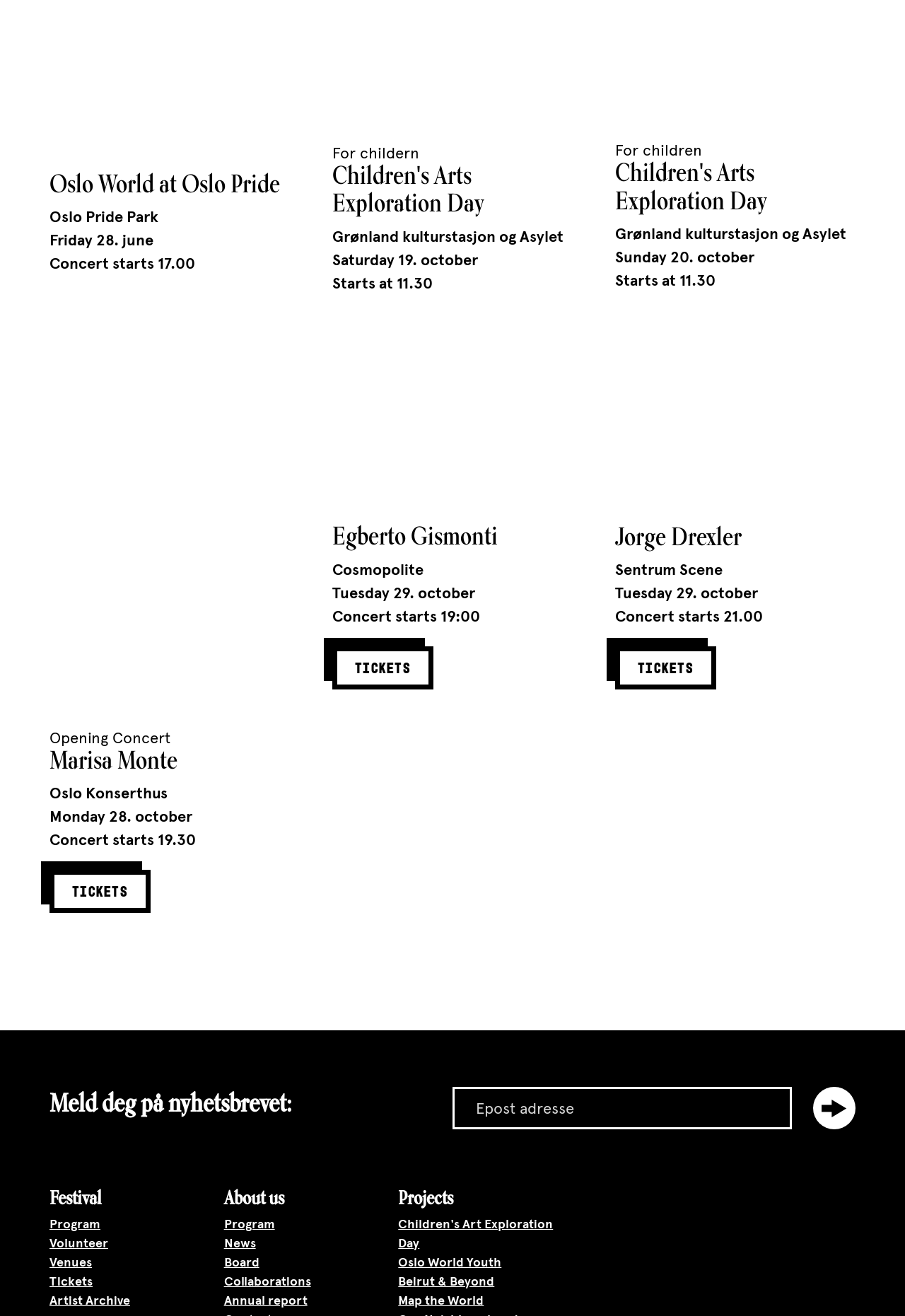What is the start time of the Marisa Monte concert?
Based on the image, provide your answer in one word or phrase.

19:30